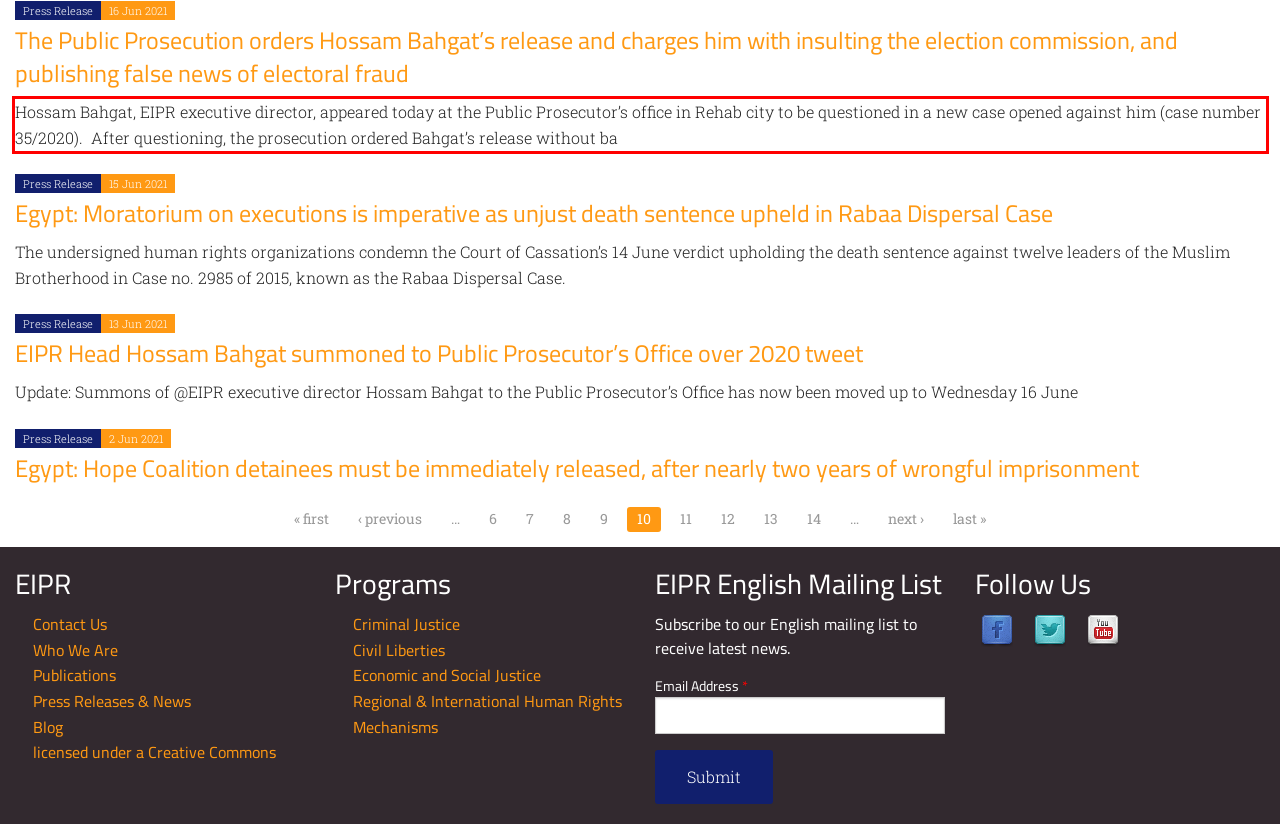You are given a screenshot showing a webpage with a red bounding box. Perform OCR to capture the text within the red bounding box.

Hossam Bahgat, EIPR executive director, appeared today at the Public Prosecutor’s office in Rehab city to be questioned in a new case opened against him (case number 35/2020). After questioning, the prosecution ordered Bahgat’s release without ba